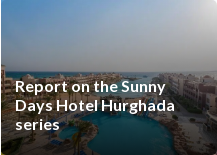Where is the Sunny Days Hotel located?
From the details in the image, answer the question comprehensively.

The location of the hotel can be determined by reading the title 'Report on the Sunny Days Hotel Hurghada series' which mentions Hurghada as the location of the hotel.